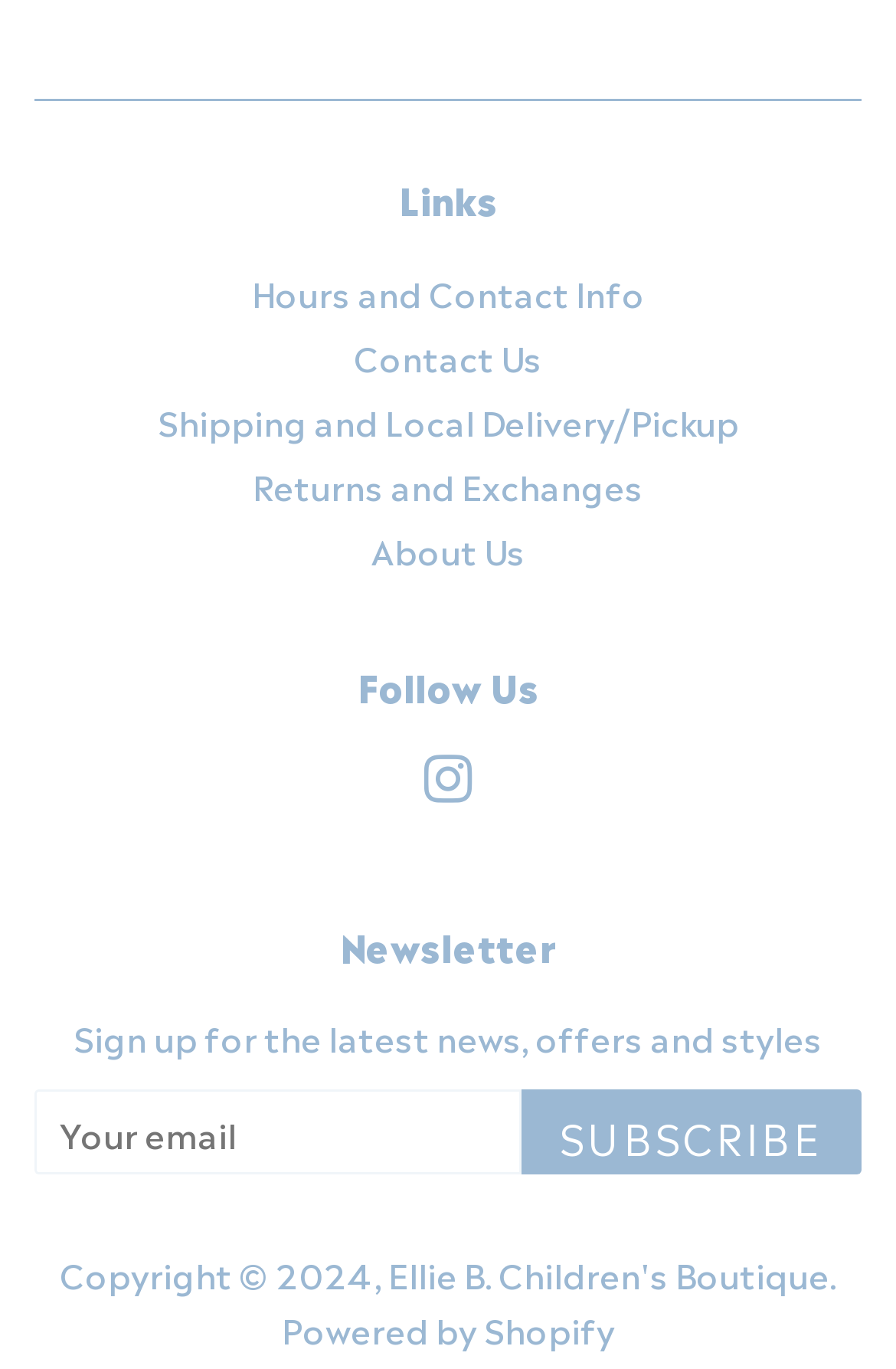Please determine the bounding box coordinates of the section I need to click to accomplish this instruction: "View hours and contact info".

[0.281, 0.194, 0.719, 0.23]